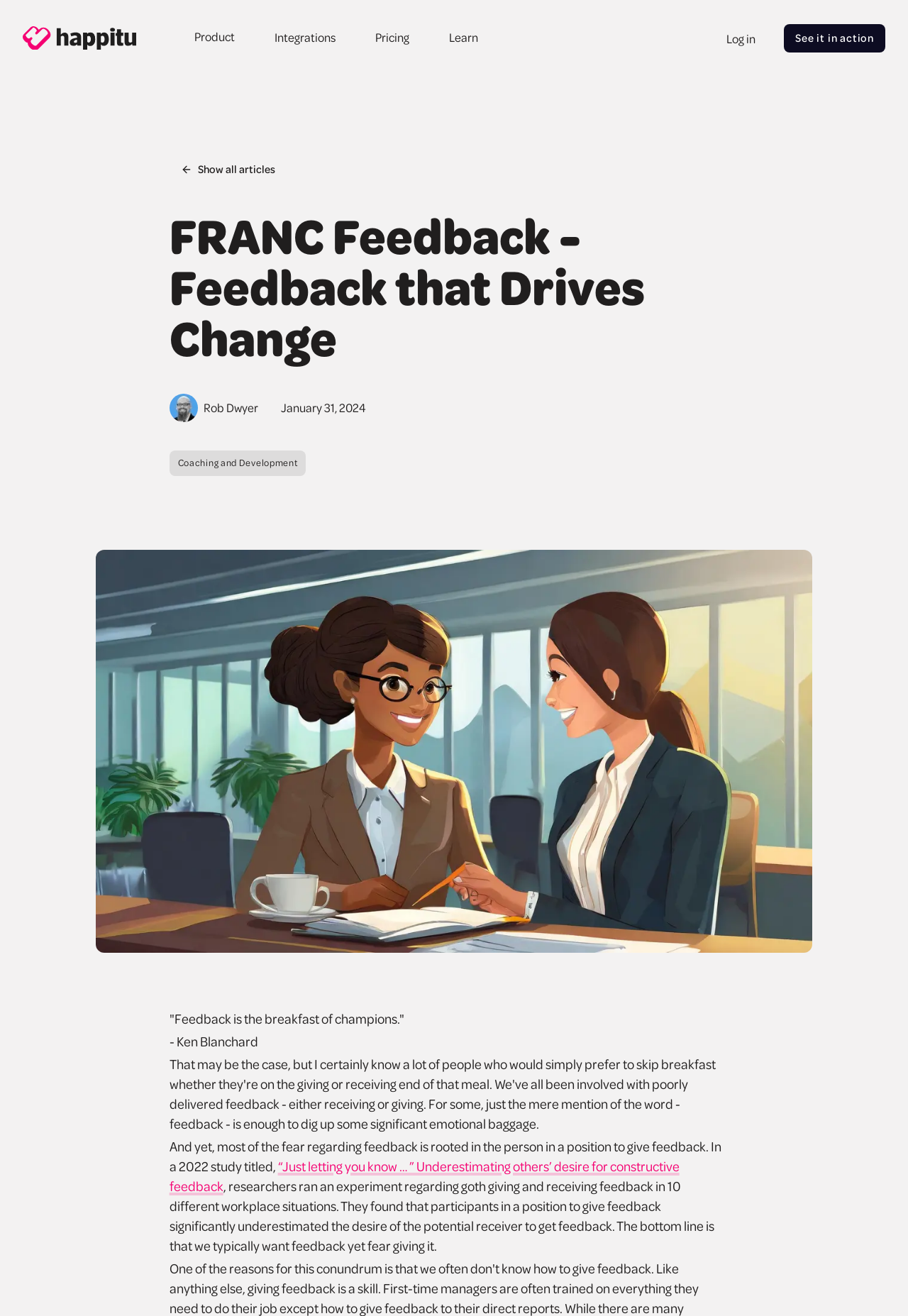Identify the bounding box coordinates of the section to be clicked to complete the task described by the following instruction: "click the Sussex Wedding Photographer Brighton link". The coordinates should be four float numbers between 0 and 1, formatted as [left, top, right, bottom].

None